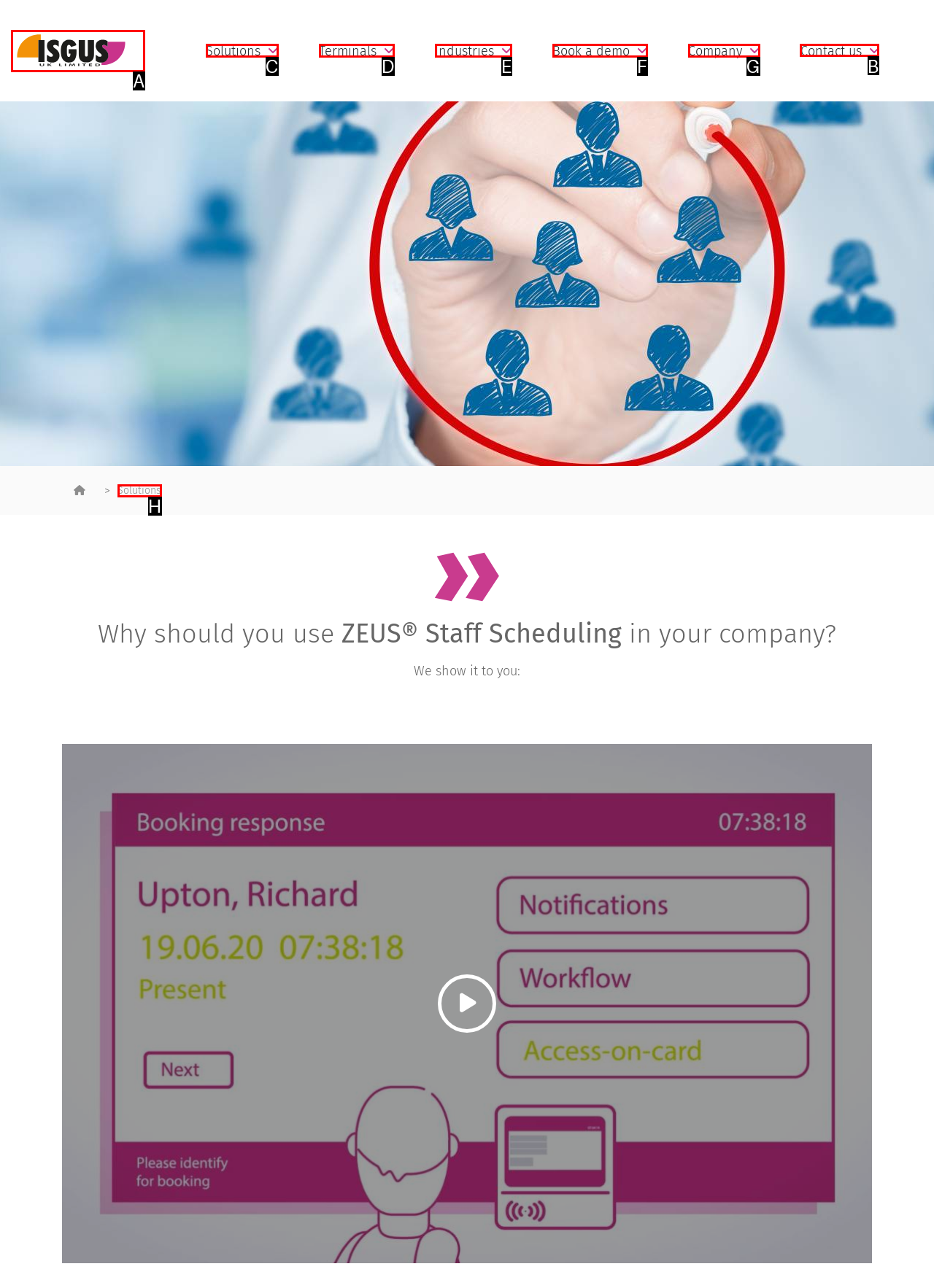From the available options, which lettered element should I click to complete this task: Contact us?

B